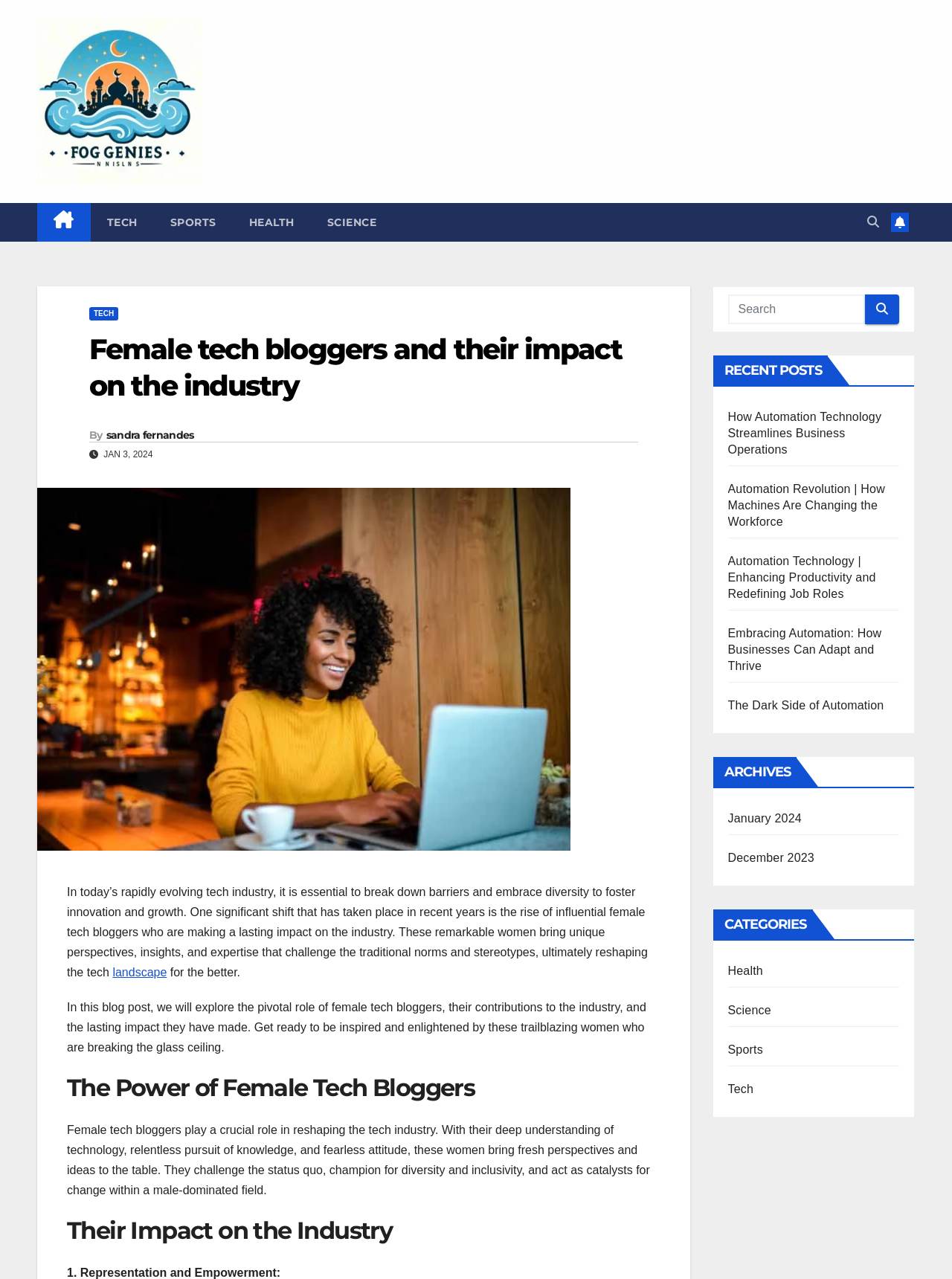Determine the main headline from the webpage and extract its text.

Female tech bloggers and their impact on the industry